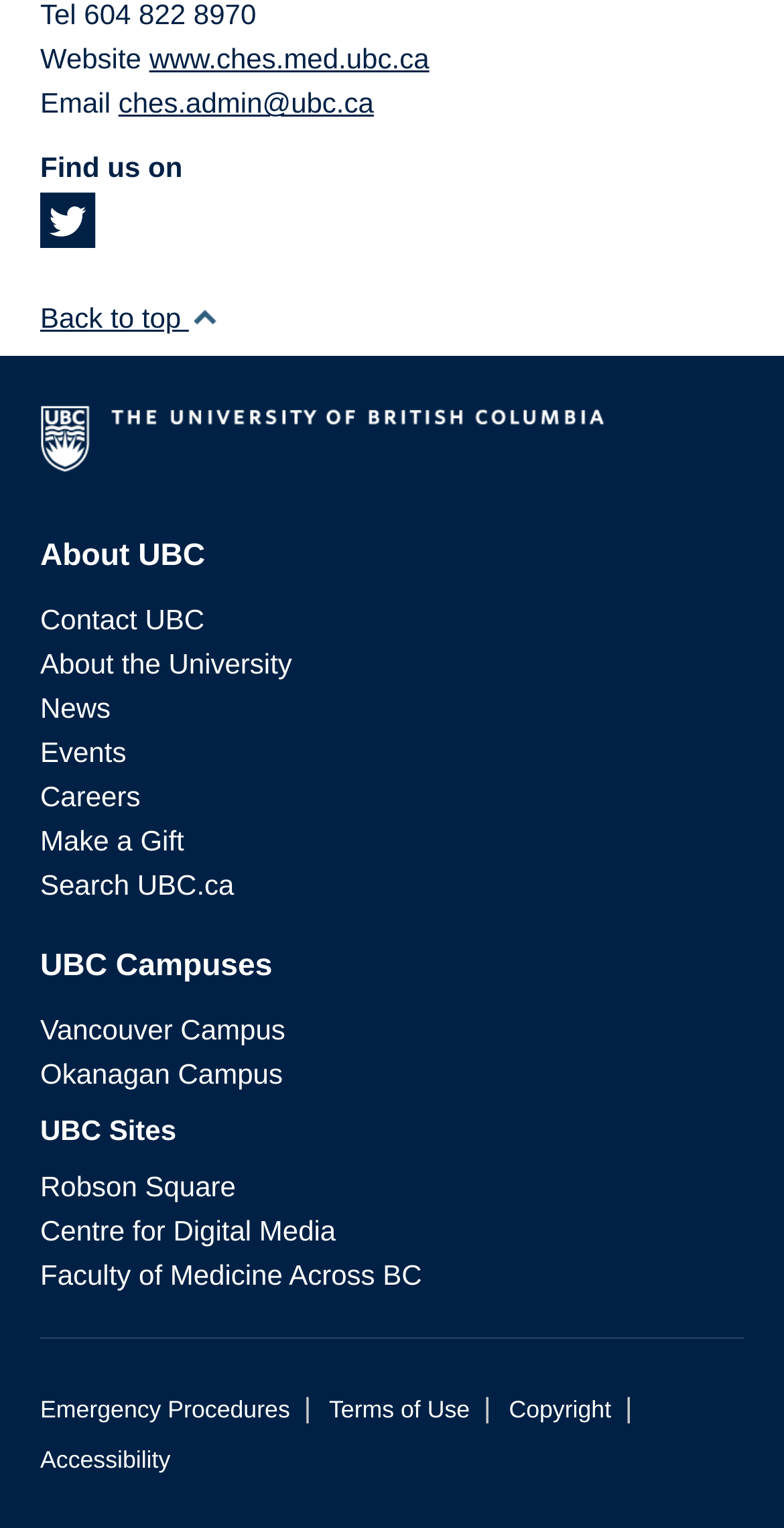Please identify the bounding box coordinates of the element I need to click to follow this instruction: "Search UBC.ca".

[0.051, 0.569, 0.299, 0.59]